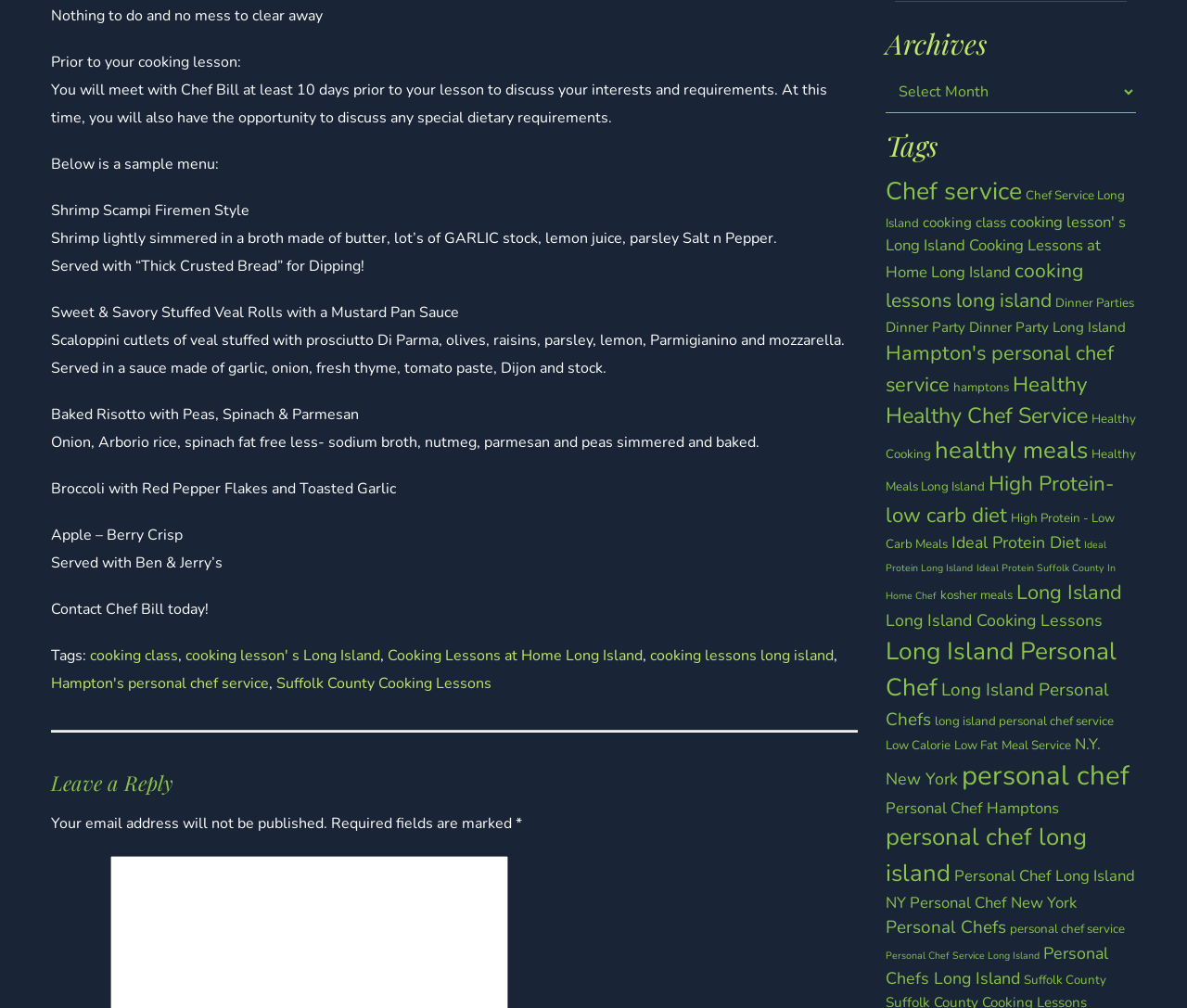What is the name of the dessert in the sample menu?
Answer the question with just one word or phrase using the image.

Apple – Berry Crisp